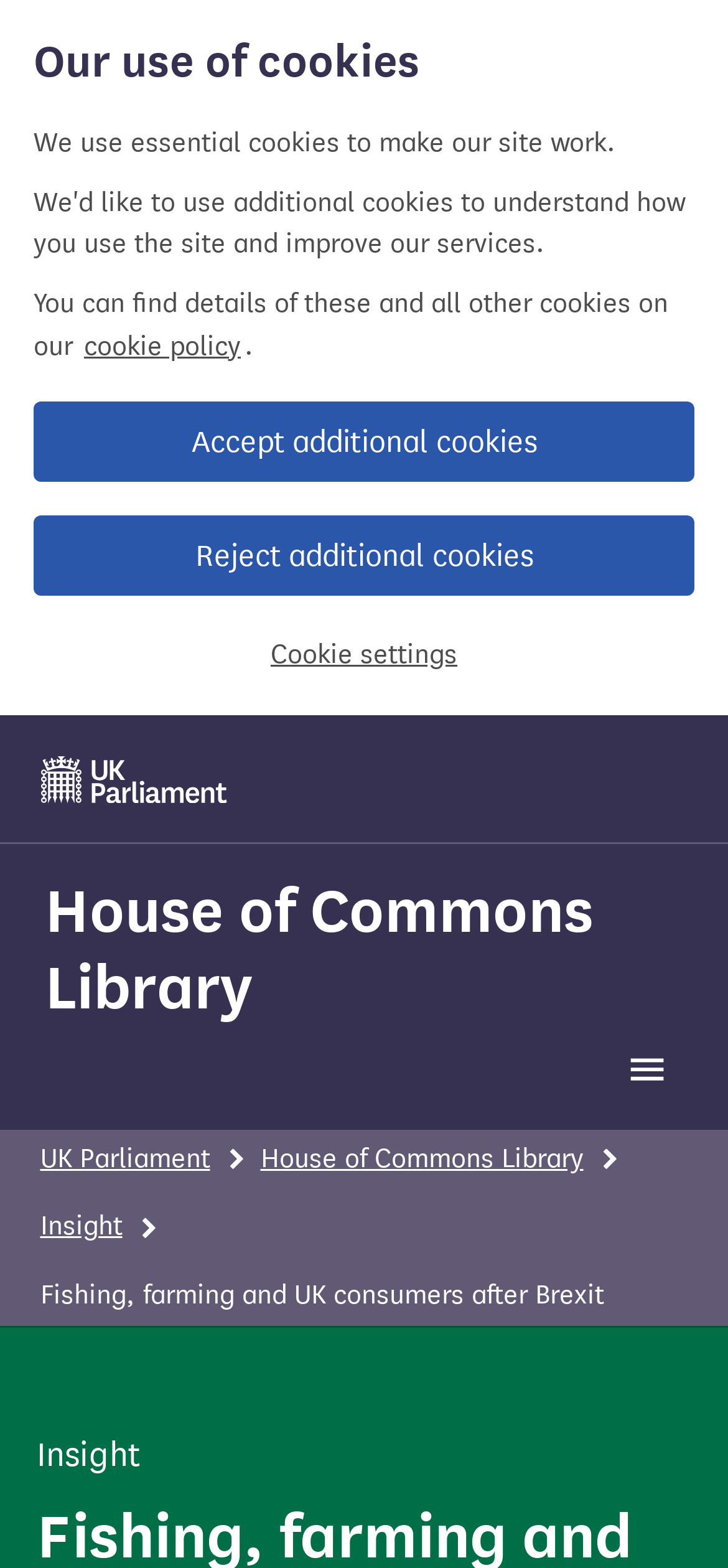Find the bounding box coordinates for the area that must be clicked to perform this action: "Go to House of Commons Library".

[0.05, 0.552, 0.95, 0.659]